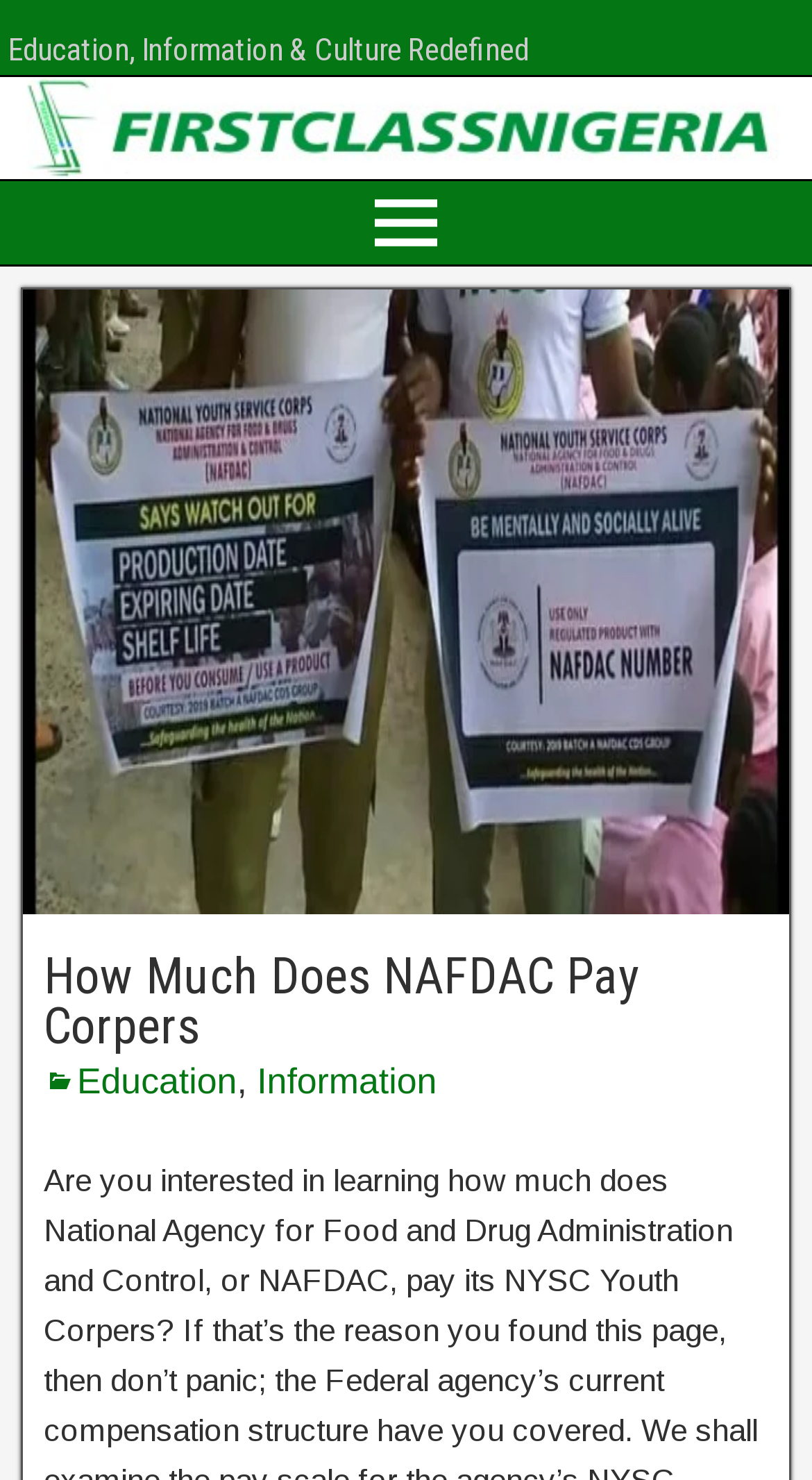Please determine the bounding box coordinates, formatted as (top-left x, top-left y, bottom-right x, bottom-right y), with all values as floating point numbers between 0 and 1. Identify the bounding box of the region described as: alt="FirstClassNigeria"

[0.0, 0.052, 1.0, 0.121]